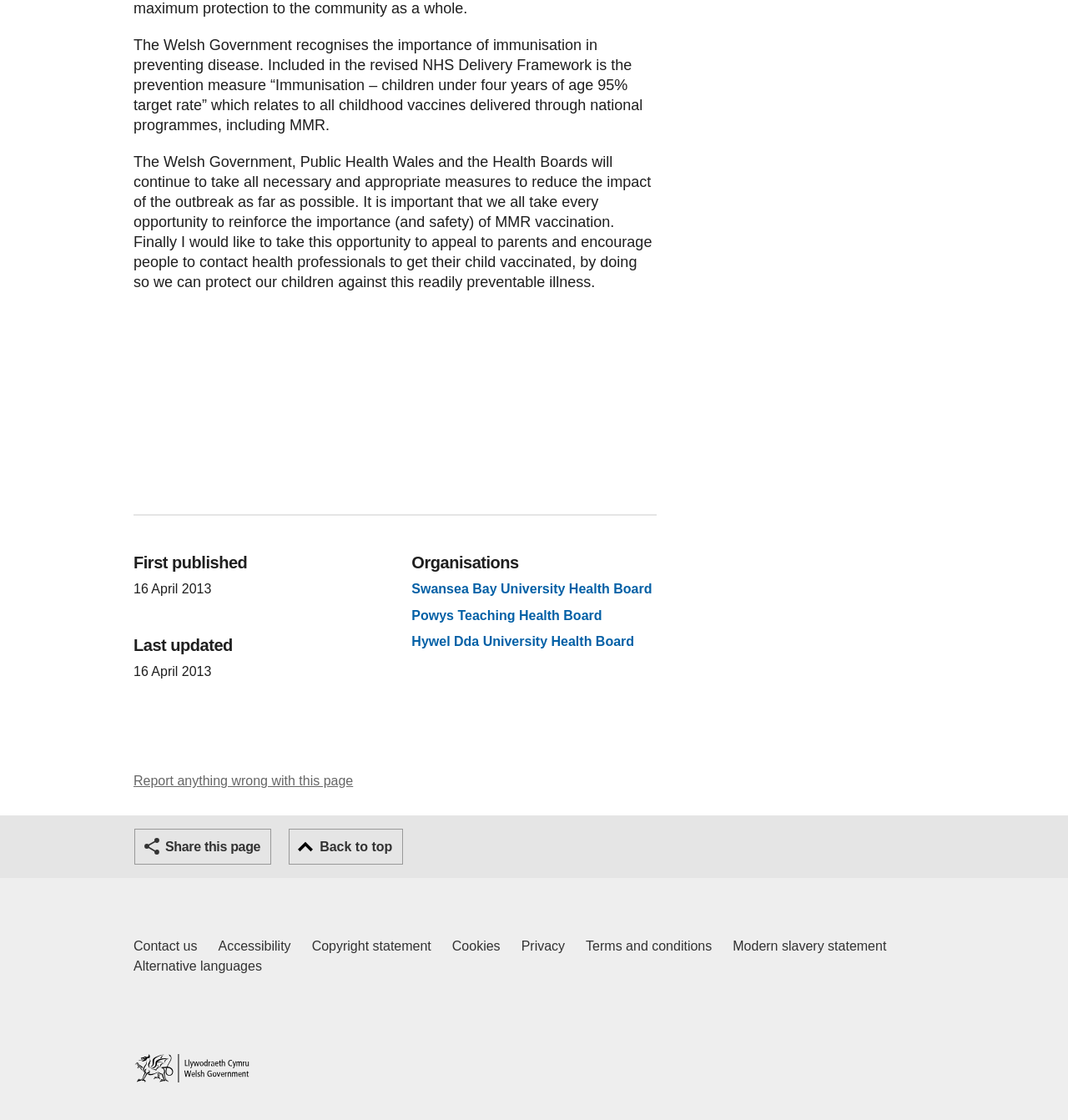What is the target rate for immunisation of children under four years of age?
Analyze the screenshot and provide a detailed answer to the question.

The answer can be found in the first StaticText element, which mentions 'the prevention measure “Immunisation – children under four years of age 95% target rate”'.